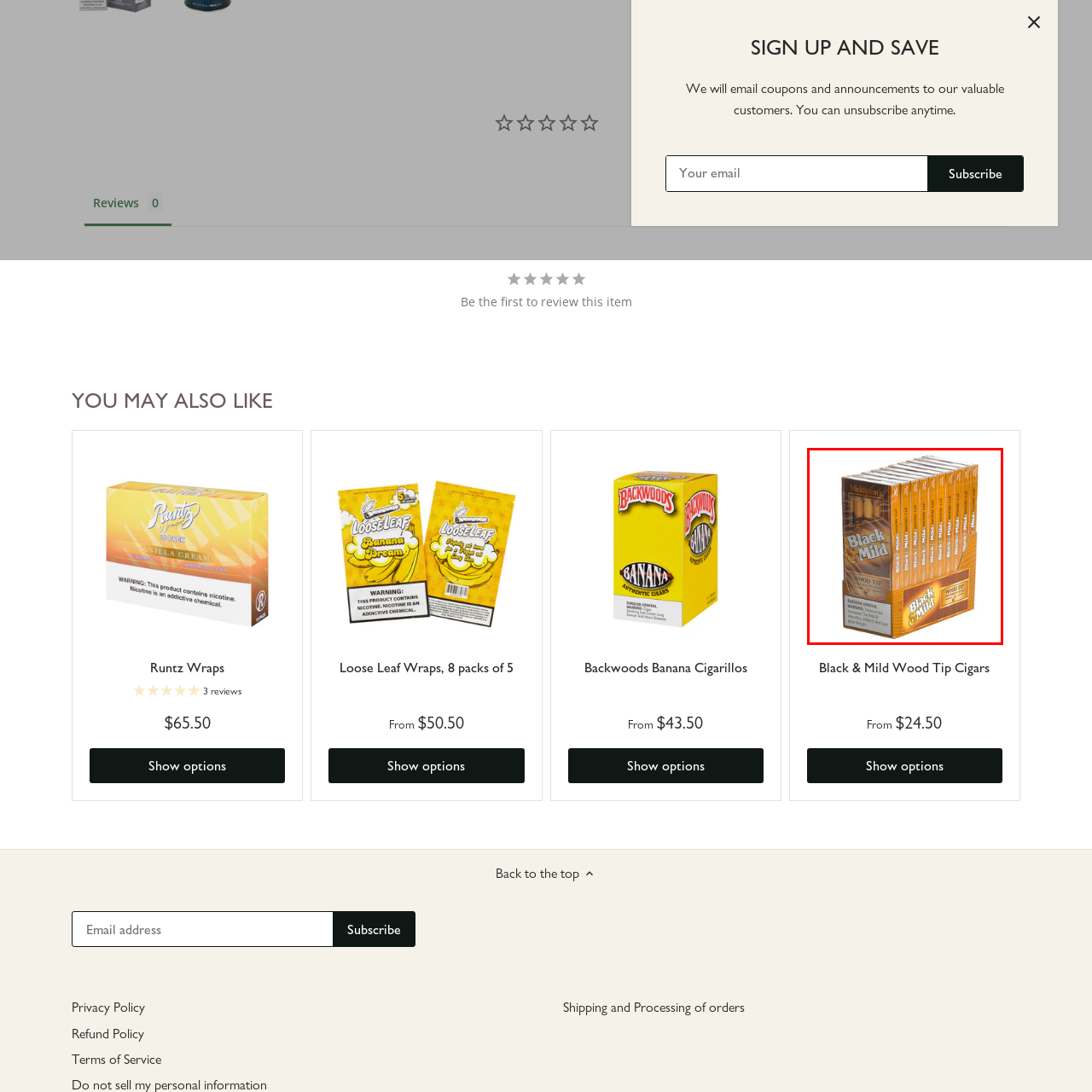Concentrate on the image area surrounded by the red border and answer the following question comprehensively: What is the retail price of the cigar pack?

The retail price of the cigar pack is clearly stated as $24.50, which is the amount that consumers would need to pay to purchase this product.